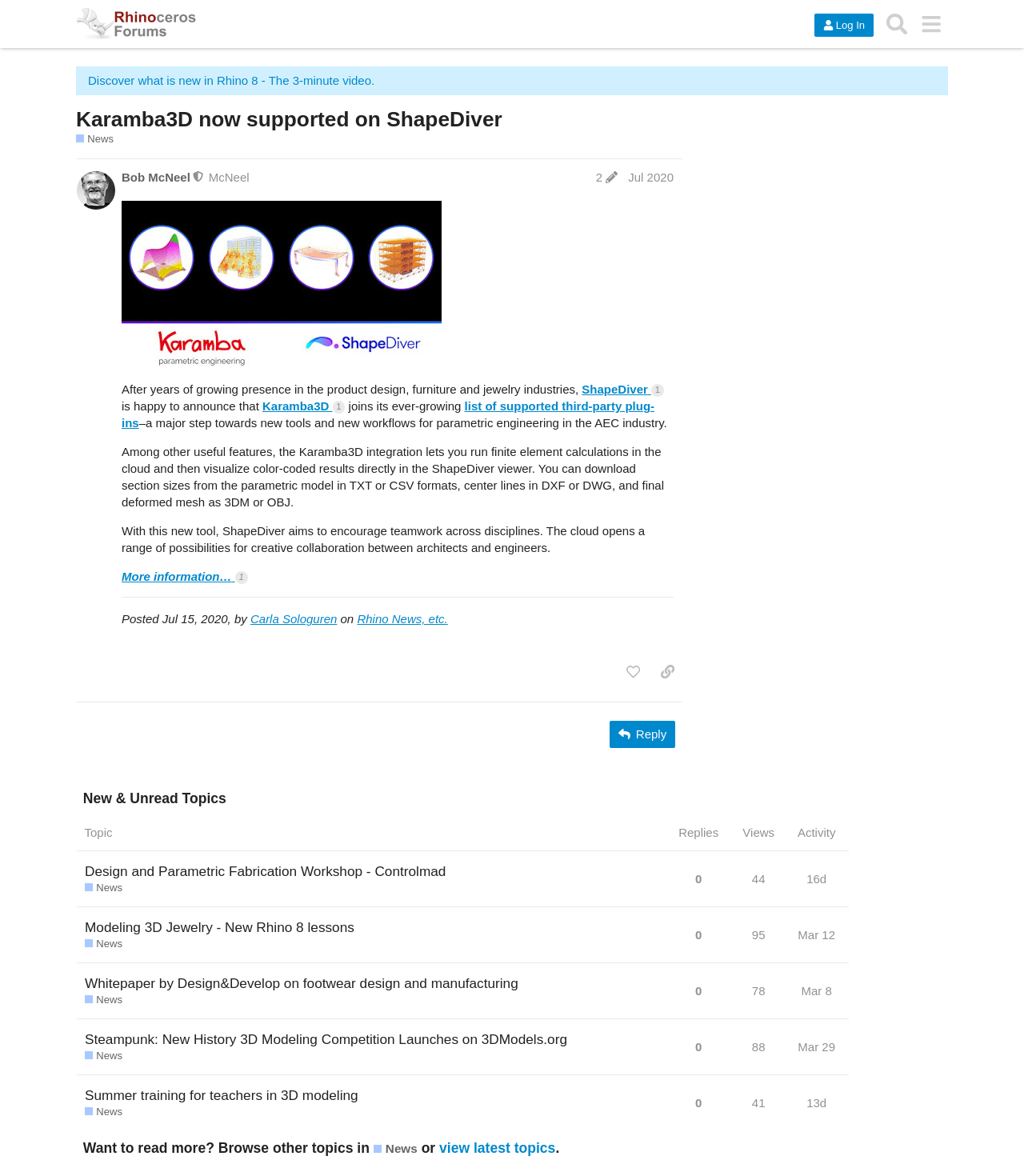Kindly determine the bounding box coordinates of the area that needs to be clicked to fulfill this instruction: "View new and unread topics".

[0.074, 0.671, 0.829, 0.687]